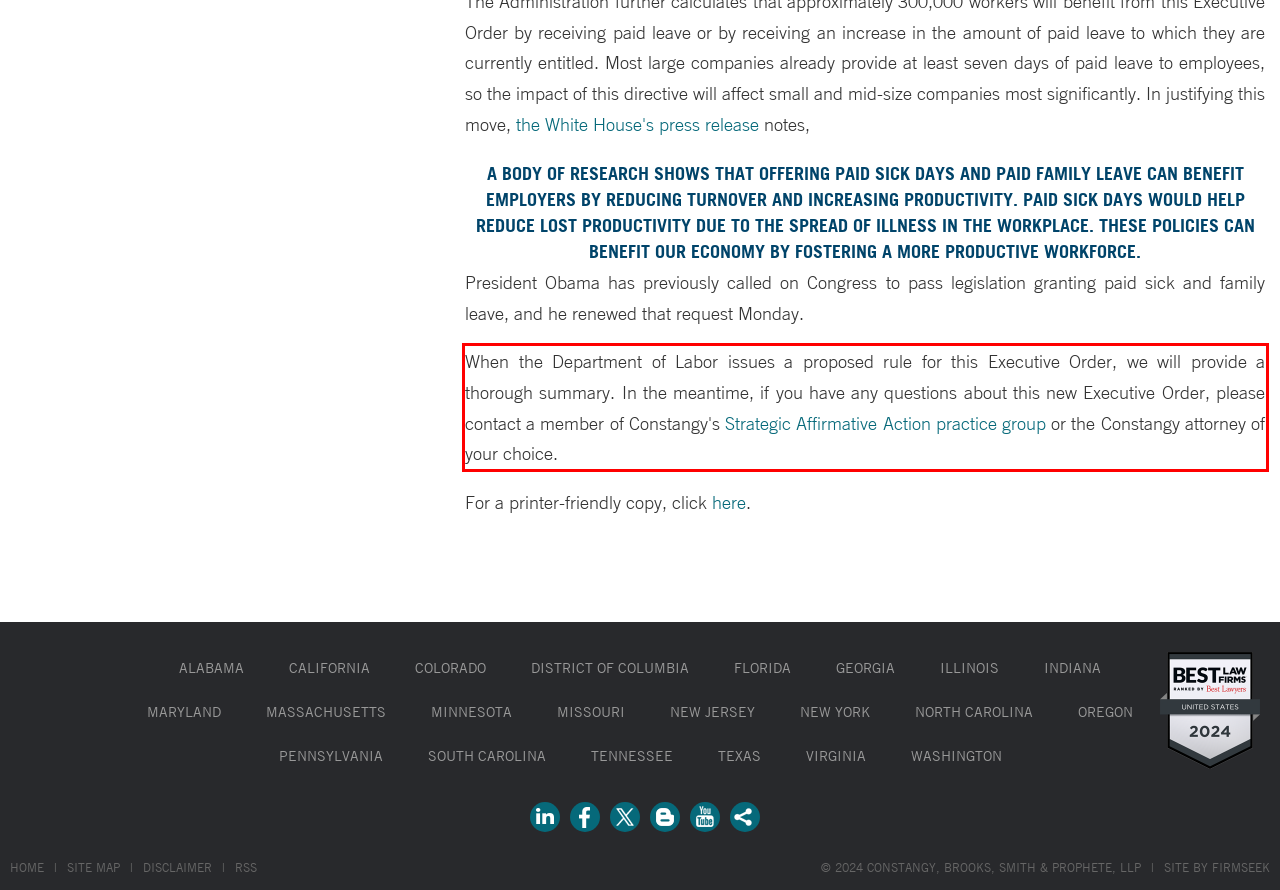You have a screenshot of a webpage, and there is a red bounding box around a UI element. Utilize OCR to extract the text within this red bounding box.

When the Department of Labor issues a proposed rule for this Executive Order, we will provide a thorough summary. In the meantime, if you have any questions about this new Executive Order, please contact a member of Constangy's Strategic Affirmative Action practice group or the Constangy attorney of your choice.